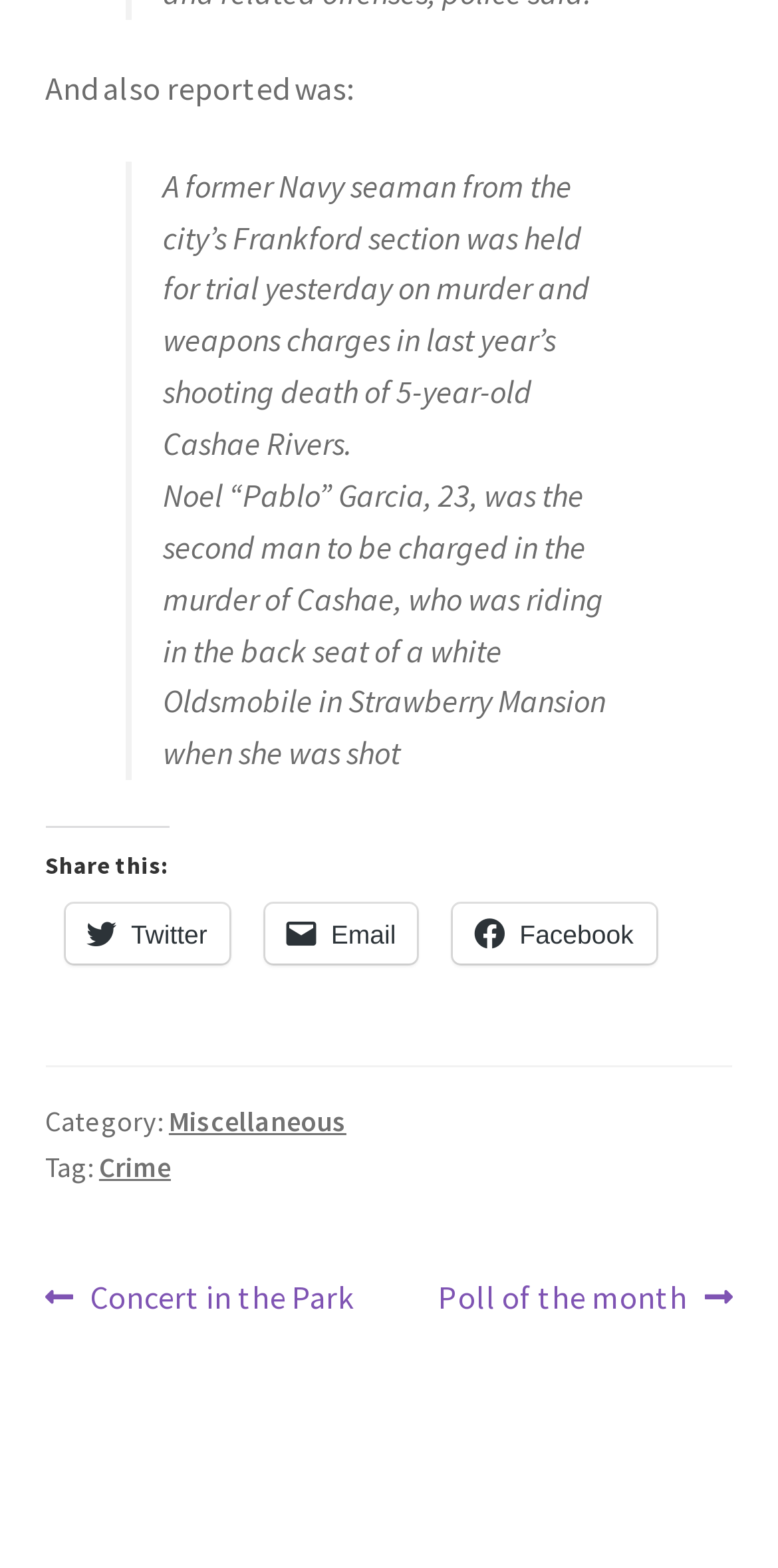Please determine the bounding box coordinates for the UI element described here. Use the format (top-left x, top-left y, bottom-right x, bottom-right y) with values bounded between 0 and 1: Print Edition Archive

[0.058, 0.348, 0.942, 0.417]